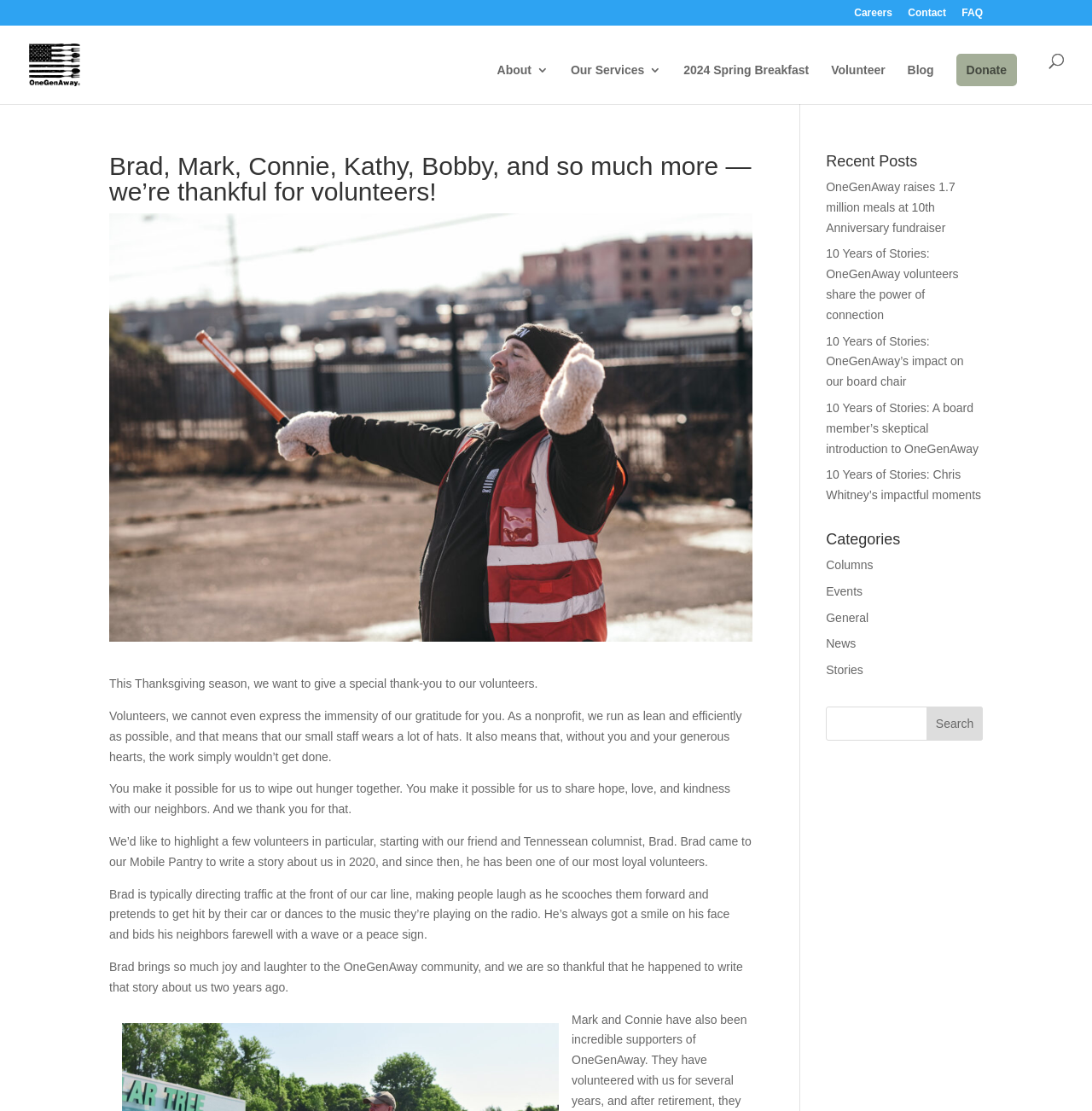Answer the question below using just one word or a short phrase: 
What is the organization's name?

One Generation Away